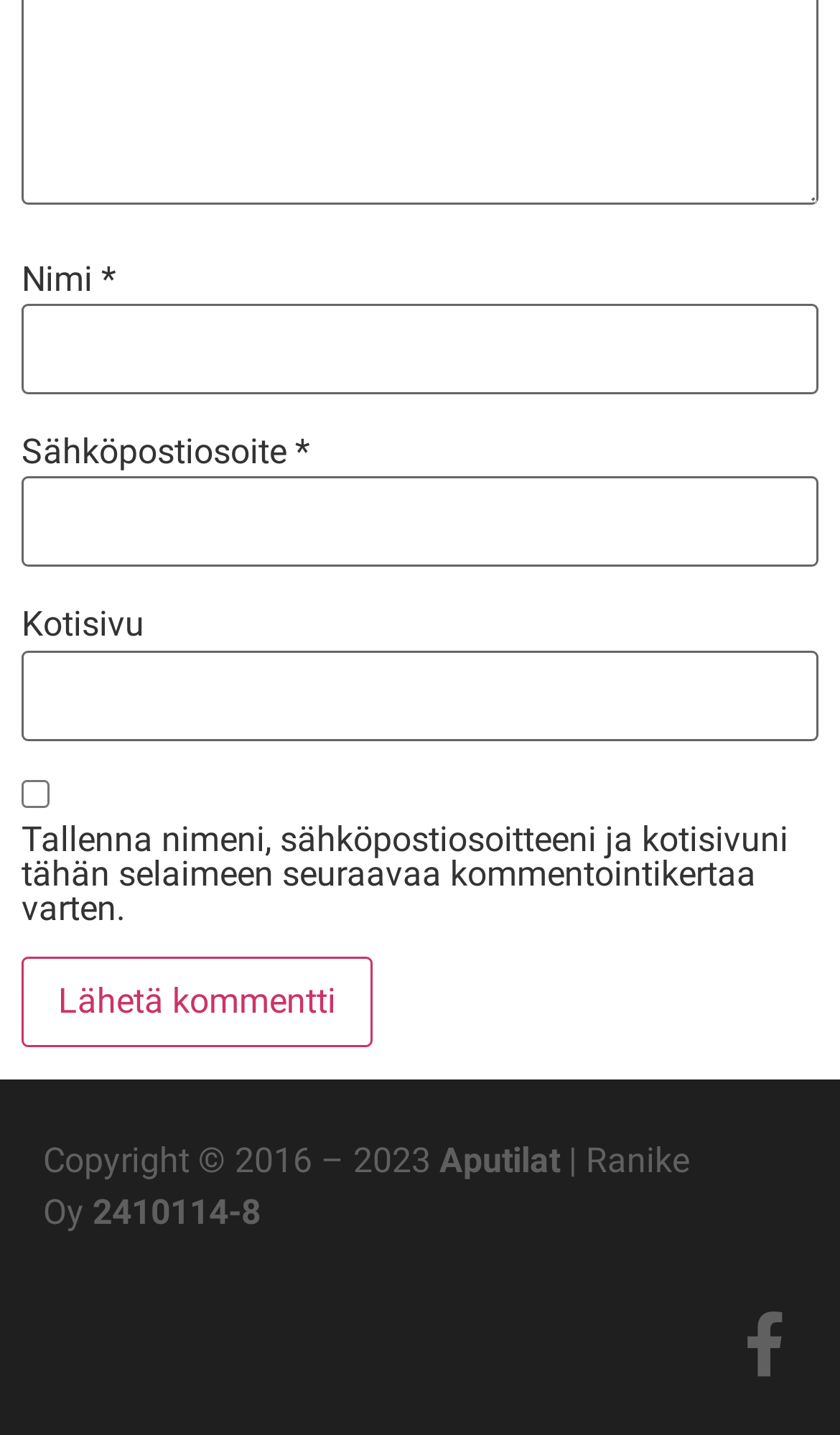Identify the bounding box for the UI element described as: "title="Air pollution in California"". The coordinates should be four float numbers between 0 and 1, i.e., [left, top, right, bottom].

None